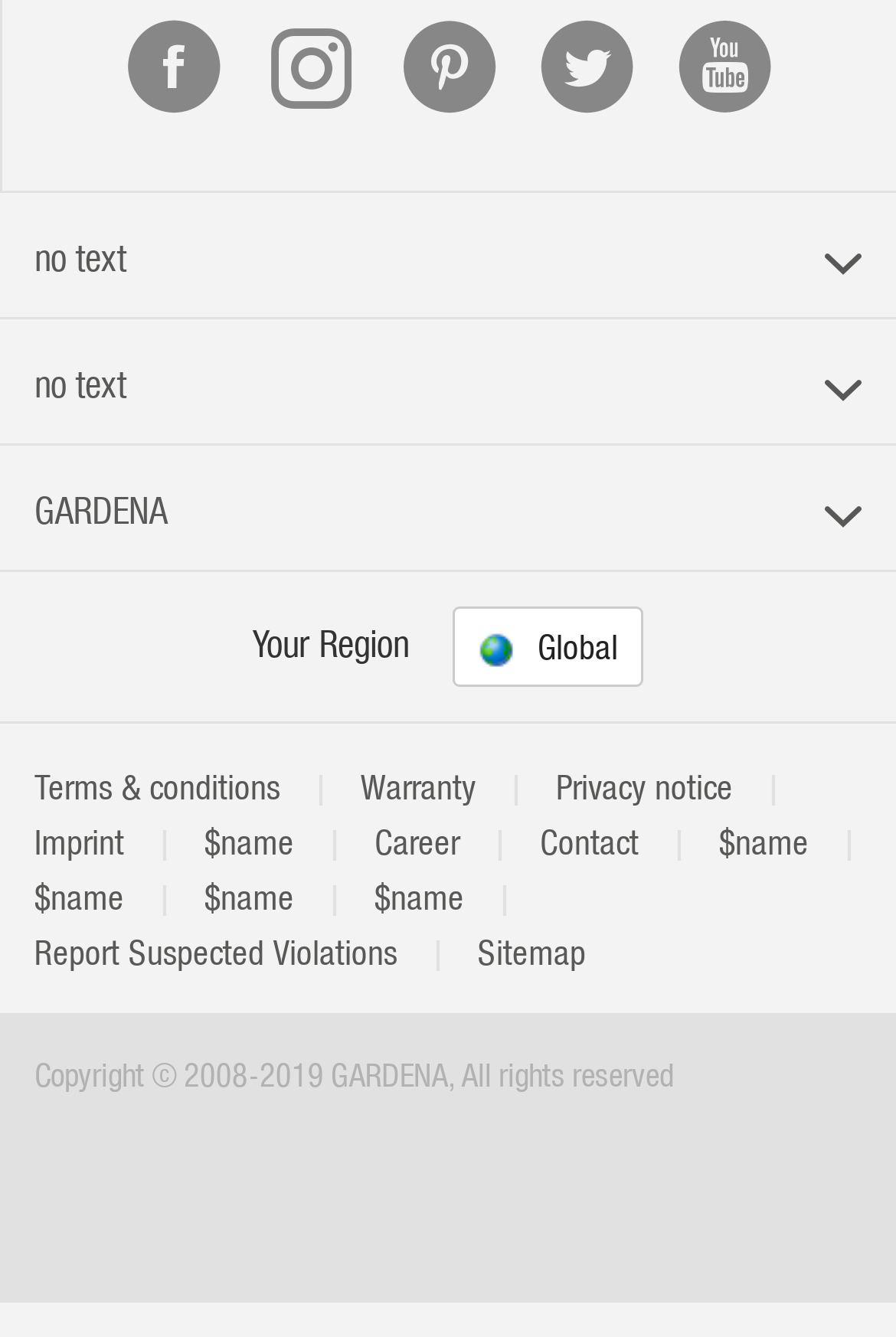Using the description: "no text", determine the UI element's bounding box coordinates. Ensure the coordinates are in the format of four float numbers between 0 and 1, i.e., [left, top, right, bottom].

[0.038, 0.265, 0.962, 0.306]